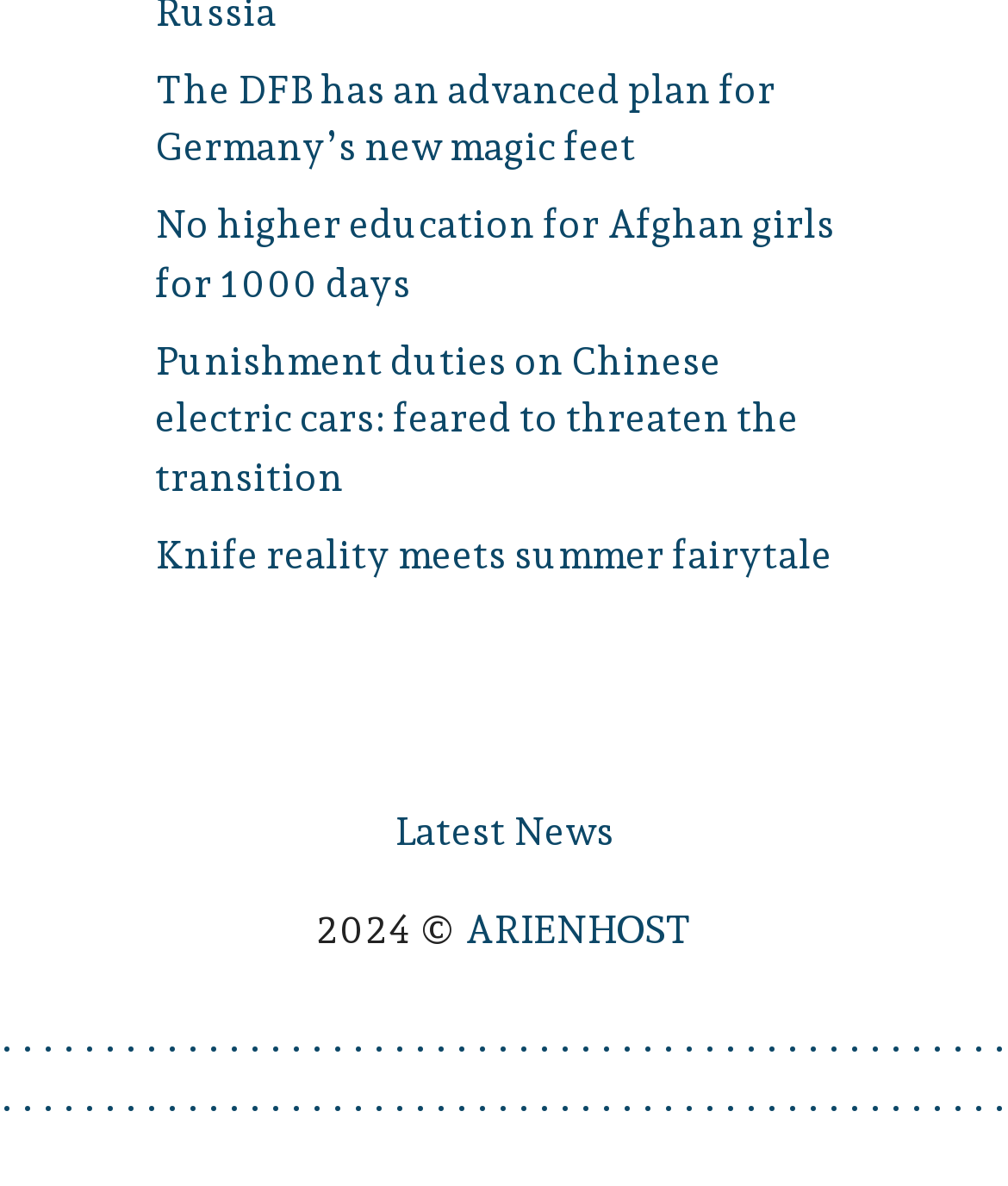What is the purpose of the links at the bottom of the webpage?
Utilize the information in the image to give a detailed answer to the question.

The links at the bottom of the webpage, such as '.', '.', and so on, have a consistent pattern and are likely used for pagination purposes, allowing users to navigate to different pages.